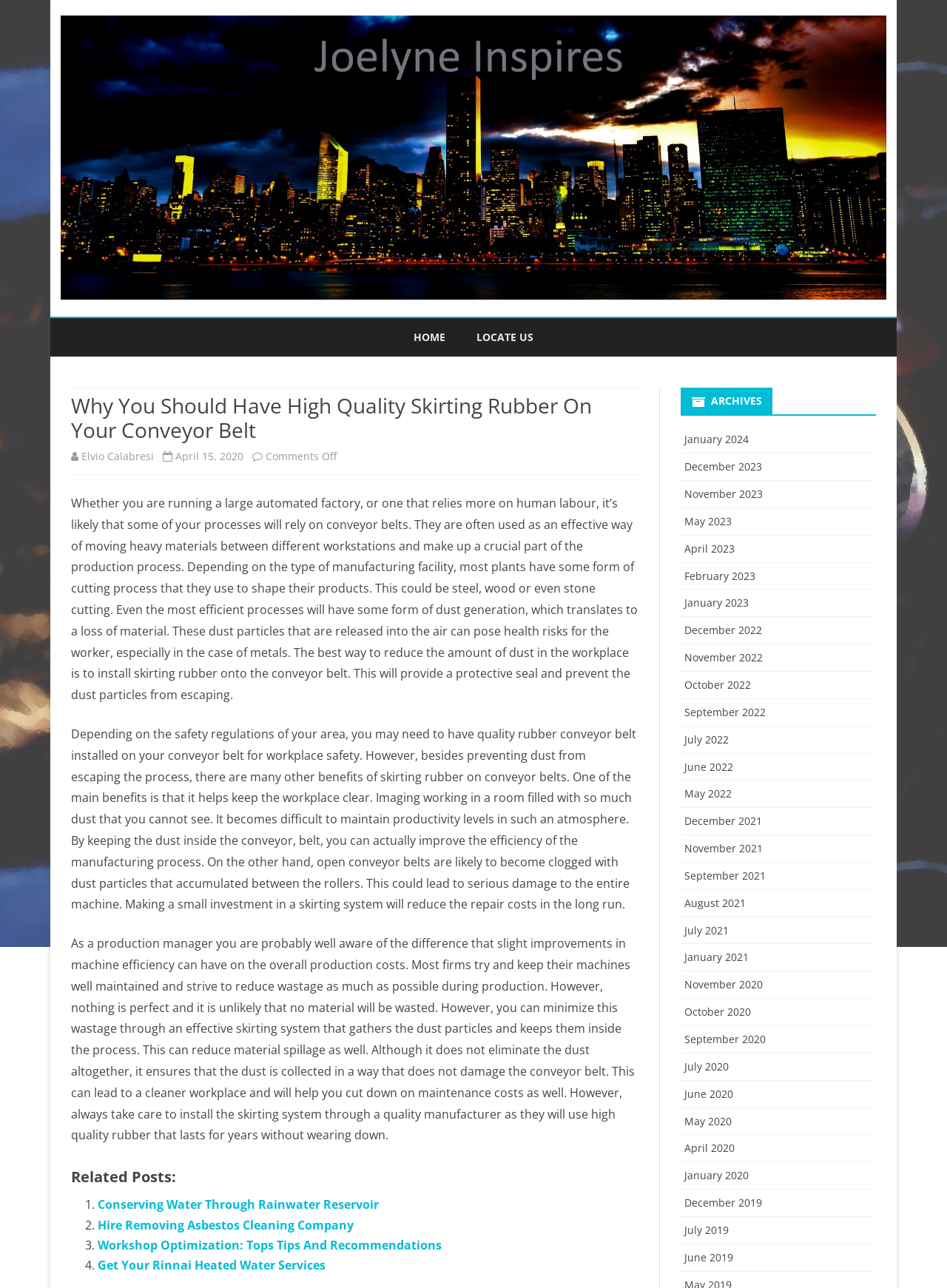Carefully examine the image and provide an in-depth answer to the question: What is the date of the blog post?

The webpage indicates that the blog post was published on April 15, 2020, as shown in the time element near the heading of the post.